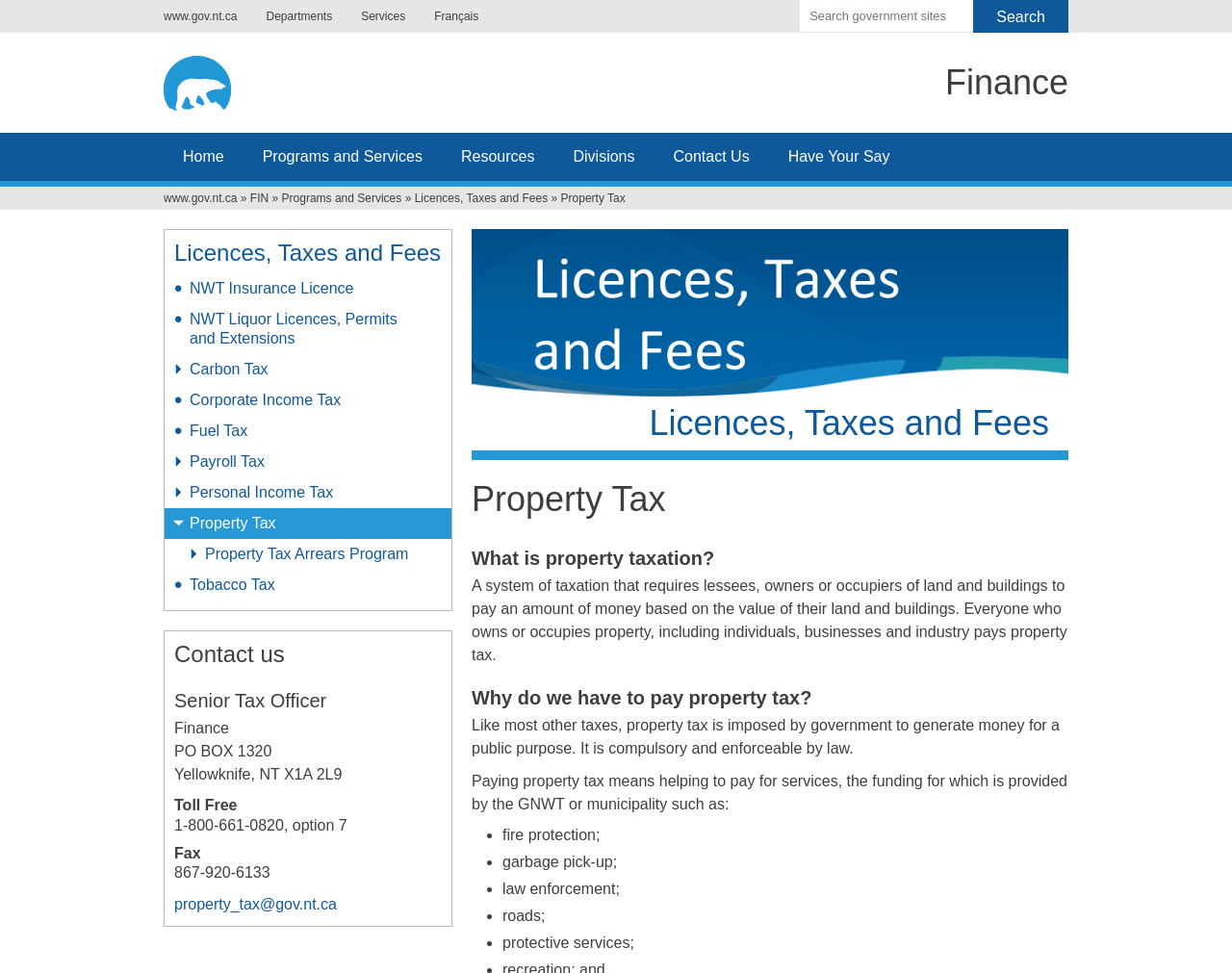Determine the bounding box coordinates of the UI element described below. Use the format (top-left x, top-left y, bottom-right x, bottom-right y) with floating point numbers between 0 and 1: name="op" value="Search"

[0.79, 0.0, 0.867, 0.034]